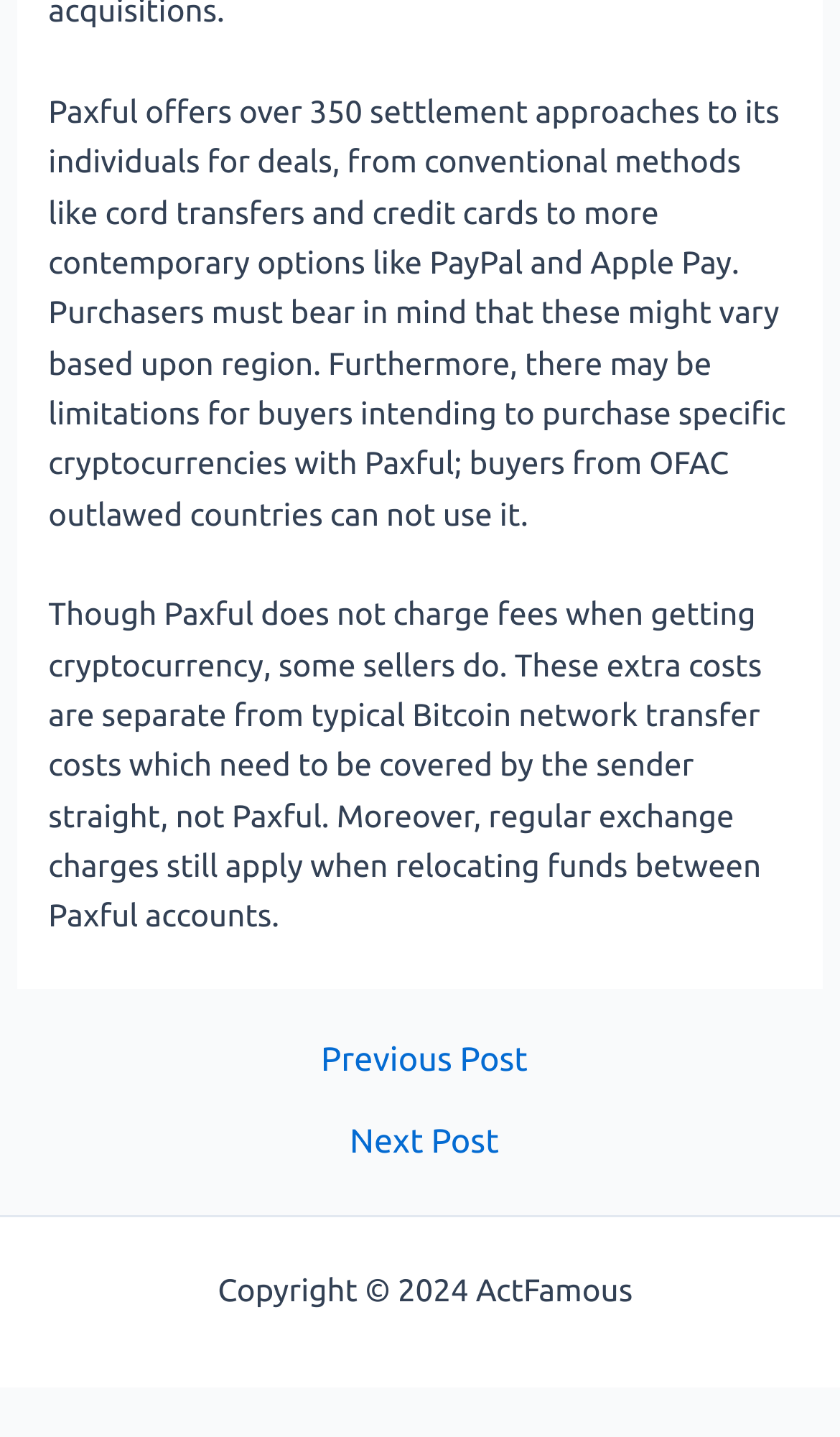Using the webpage screenshot and the element description Sitemap, determine the bounding box coordinates. Specify the coordinates in the format (top-left x, top-left y, bottom-right x, bottom-right y) with values ranging from 0 to 1.

[0.762, 0.885, 0.9, 0.911]